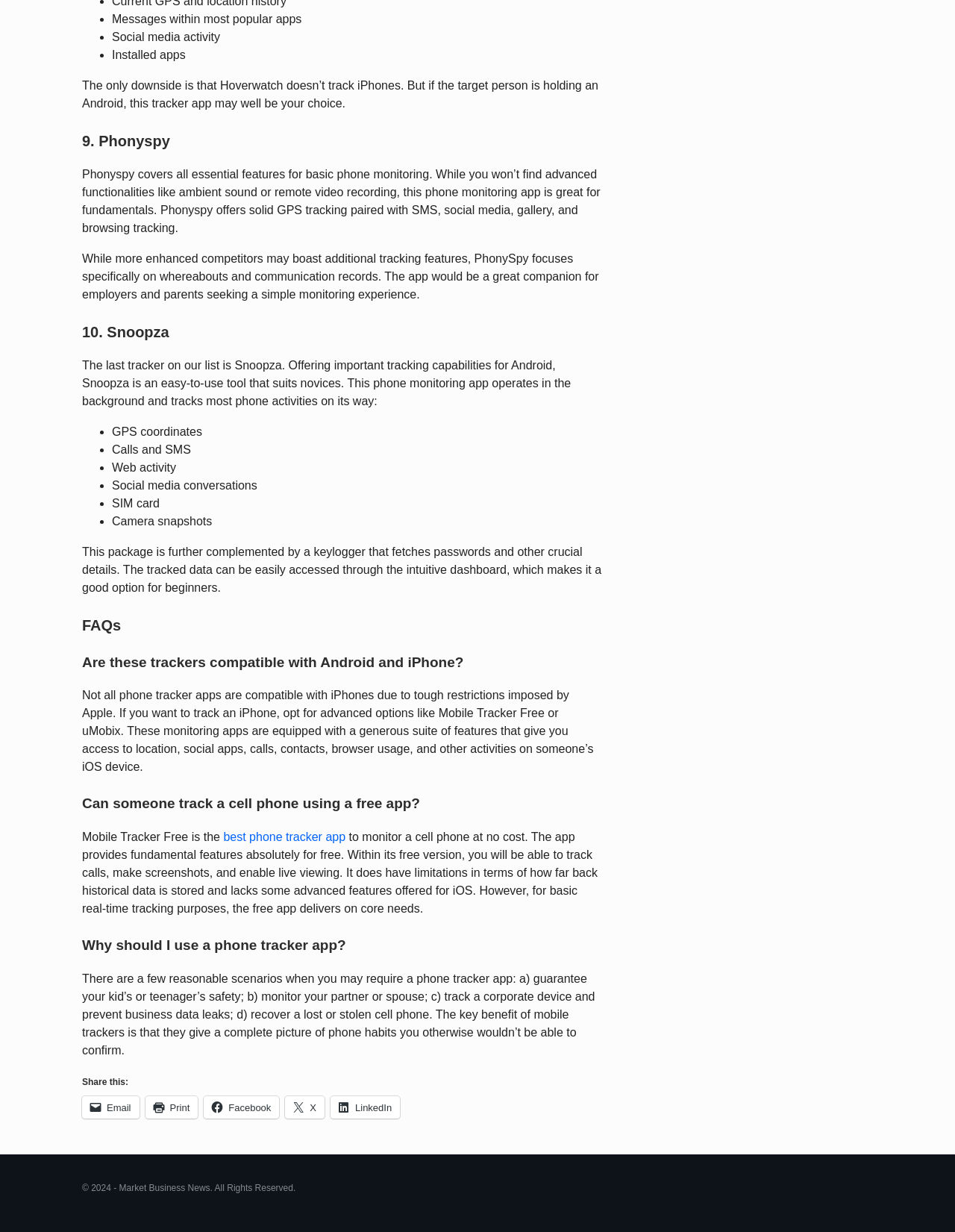Find the UI element described as: "X" and predict its bounding box coordinates. Ensure the coordinates are four float numbers between 0 and 1, [left, top, right, bottom].

[0.299, 0.89, 0.34, 0.908]